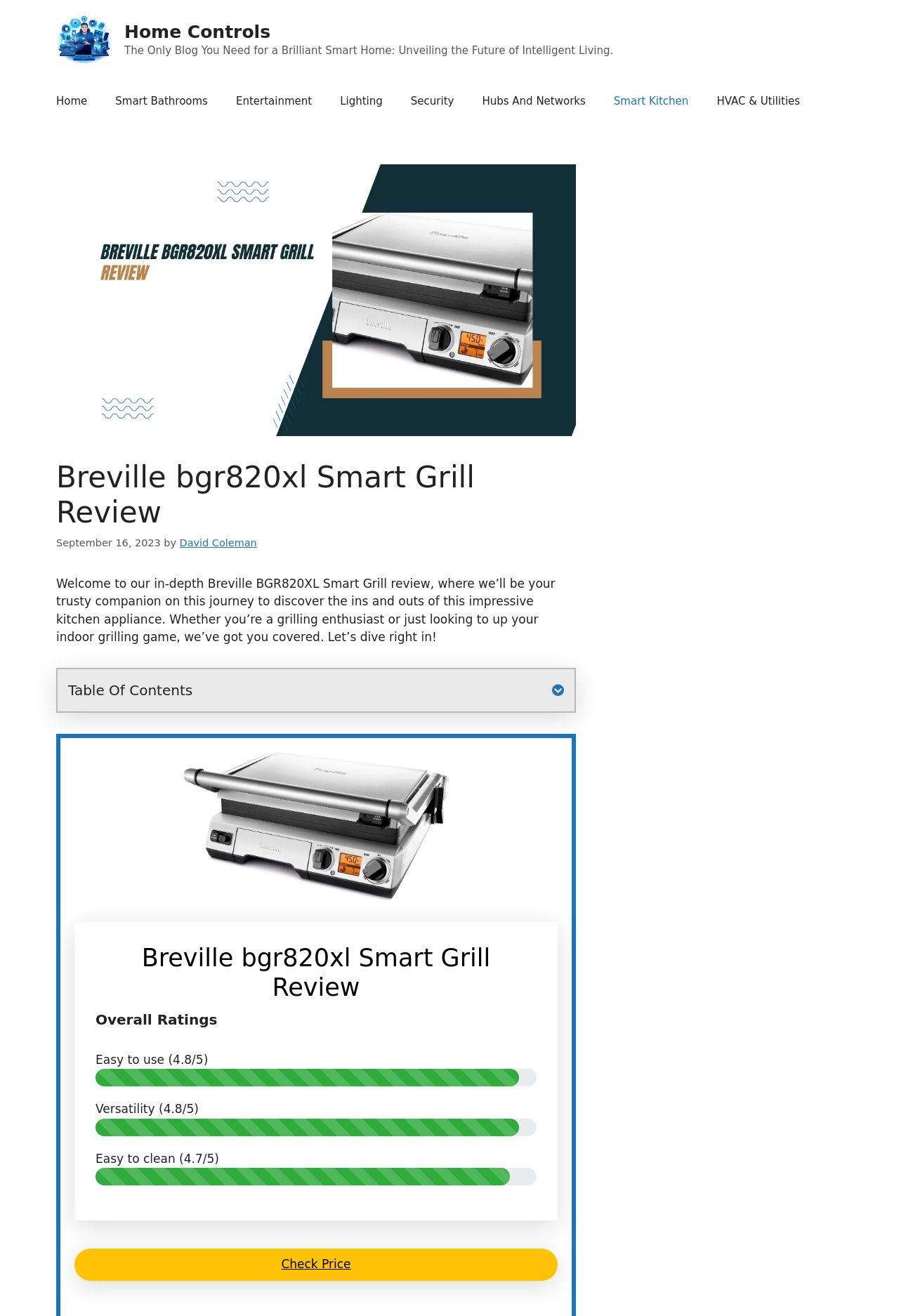Locate the bounding box coordinates of the area that needs to be clicked to fulfill the following instruction: "Navigate to the Smart Kitchen page". The coordinates should be in the format of four float numbers between 0 and 1, namely [left, top, right, bottom].

[0.667, 0.061, 0.782, 0.093]